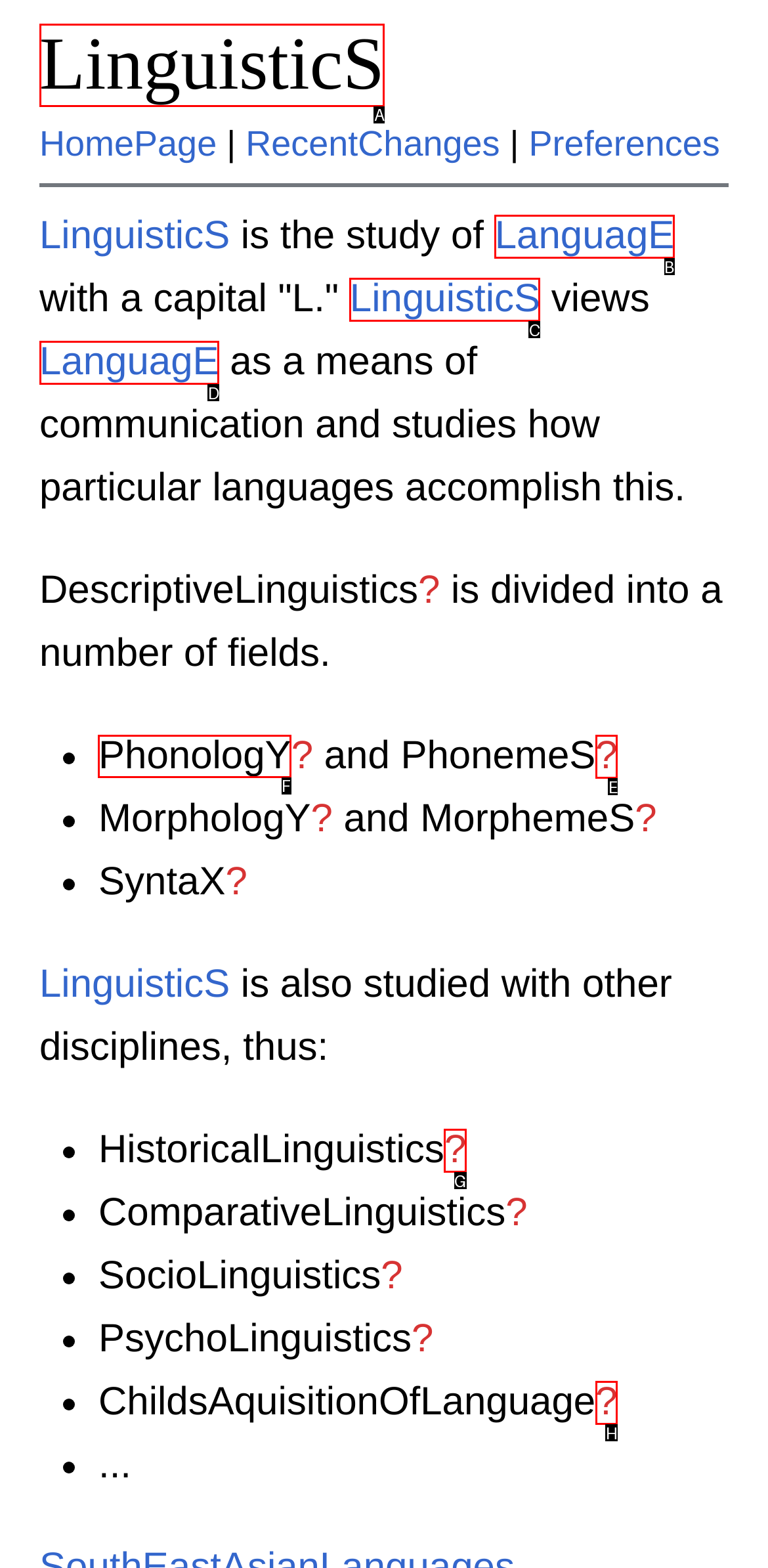Select the appropriate HTML element to click for the following task: explore PhonologY
Answer with the letter of the selected option from the given choices directly.

F